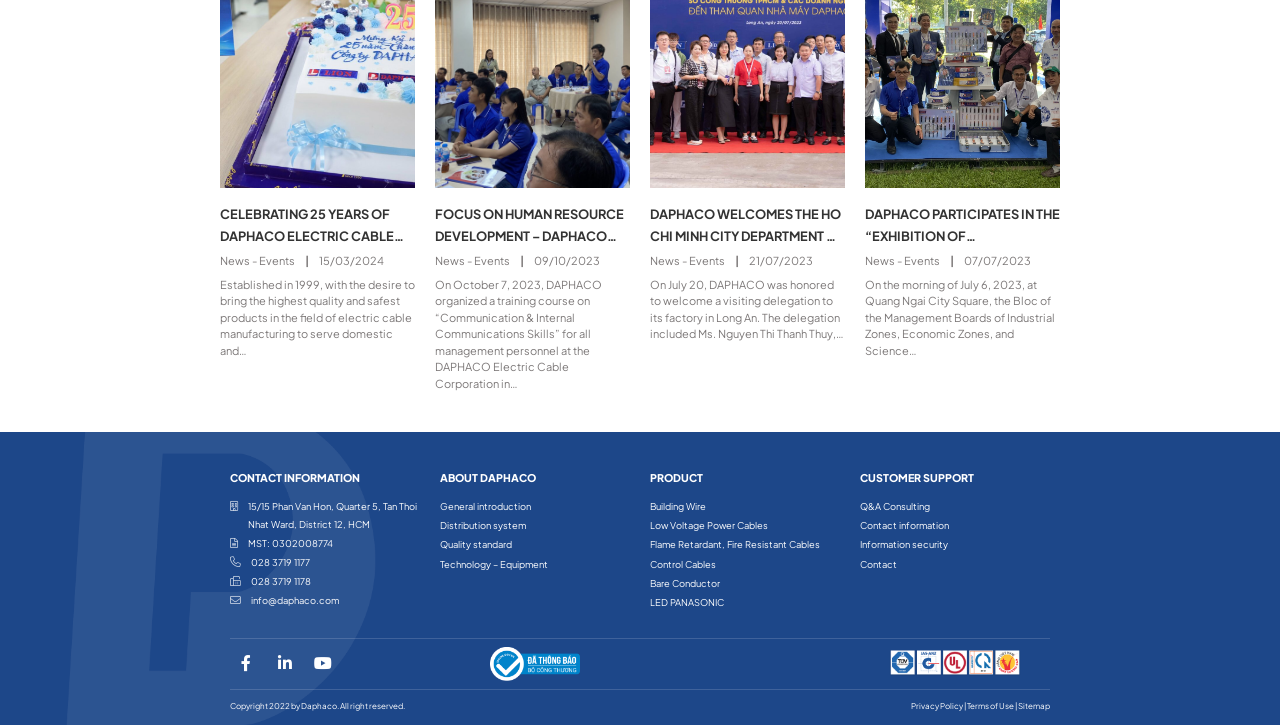Please identify the bounding box coordinates of the clickable region that I should interact with to perform the following instruction: "Explore the 'Building Wire' product". The coordinates should be expressed as four float numbers between 0 and 1, i.e., [left, top, right, bottom].

[0.508, 0.689, 0.552, 0.706]